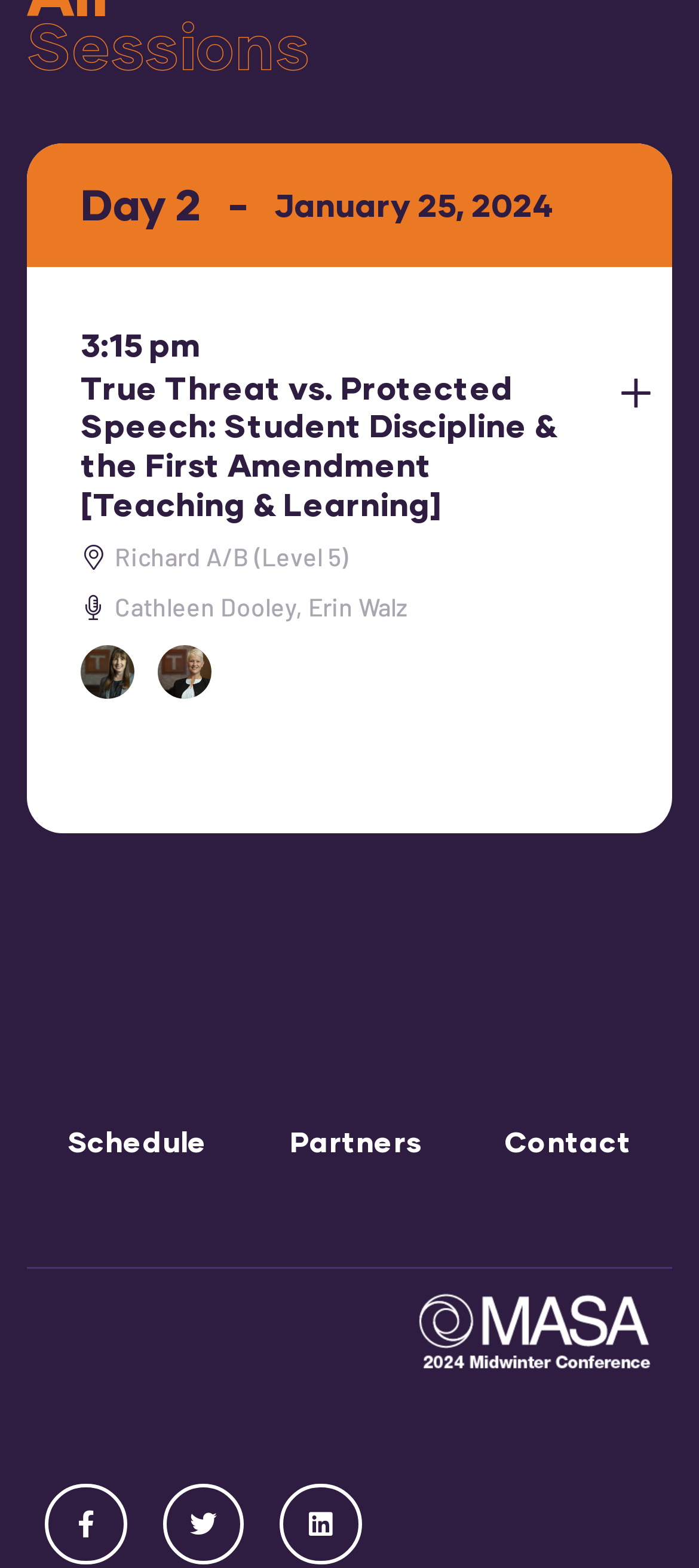Please determine the bounding box coordinates of the element to click in order to execute the following instruction: "View schedule". The coordinates should be four float numbers between 0 and 1, specified as [left, top, right, bottom].

[0.038, 0.705, 0.356, 0.751]